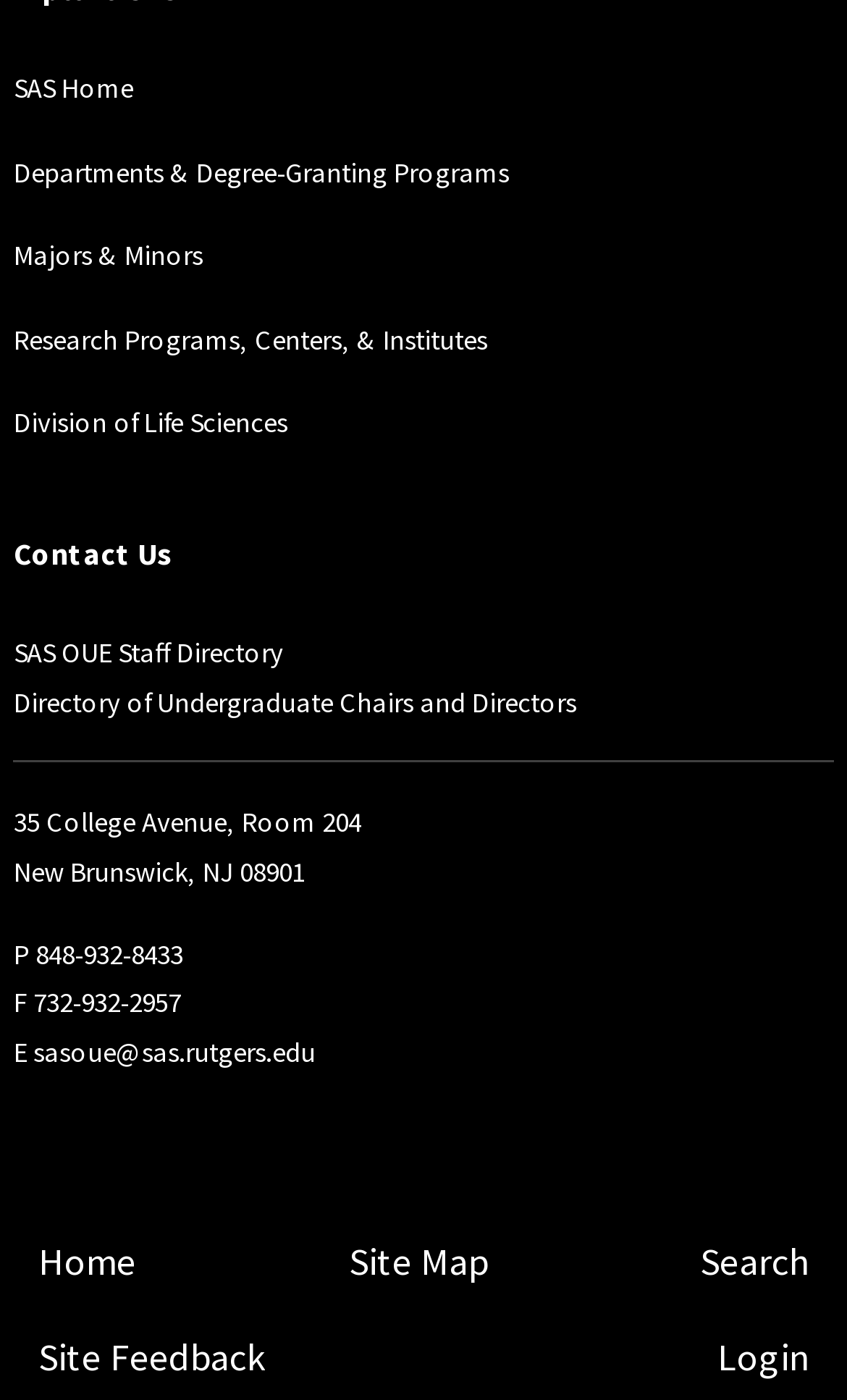Can you determine the bounding box coordinates of the area that needs to be clicked to fulfill the following instruction: "go to SAS Home"?

[0.016, 0.05, 0.157, 0.075]